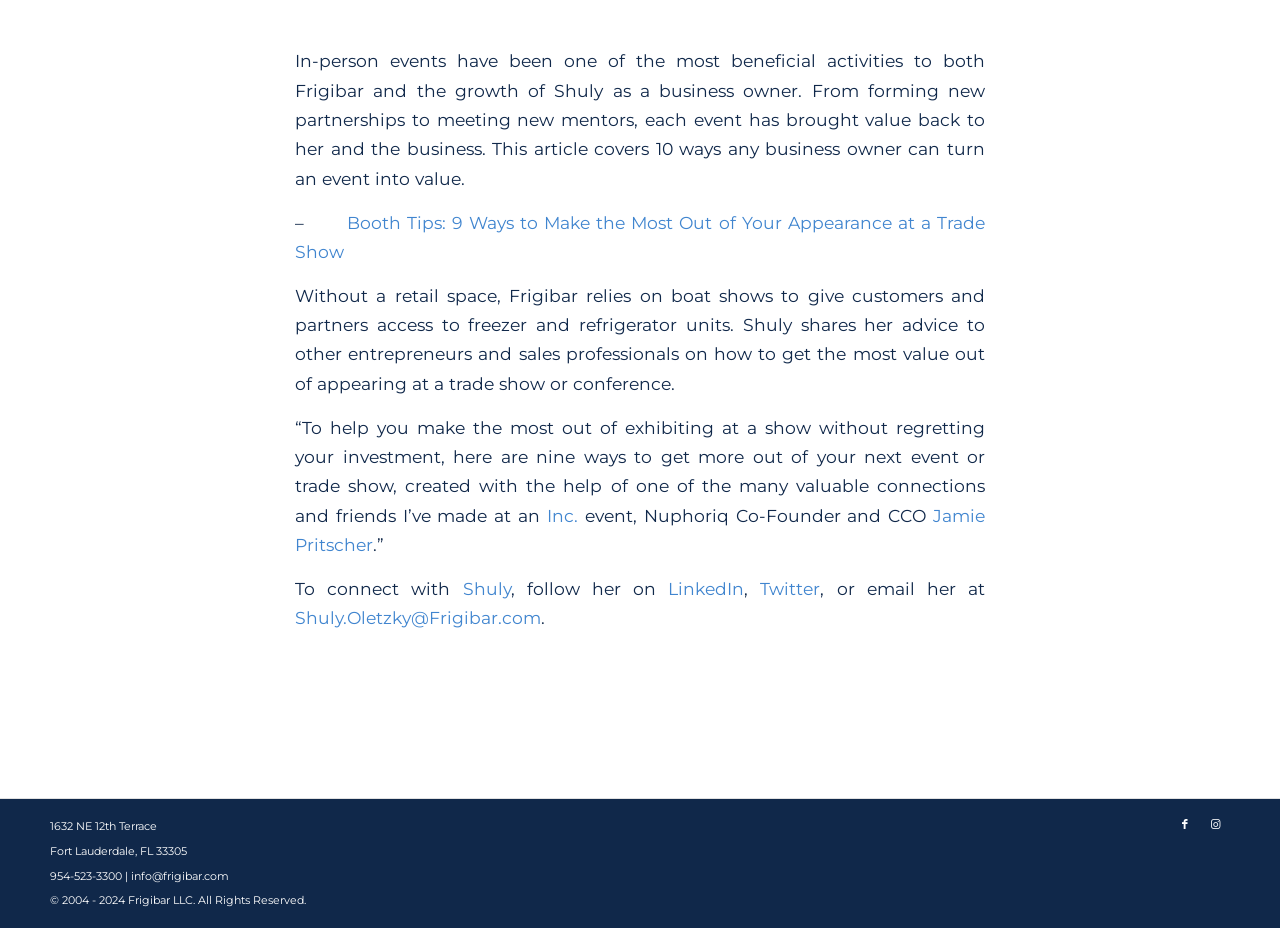What is the topic of the article?
Based on the screenshot, provide a one-word or short-phrase response.

In-person events